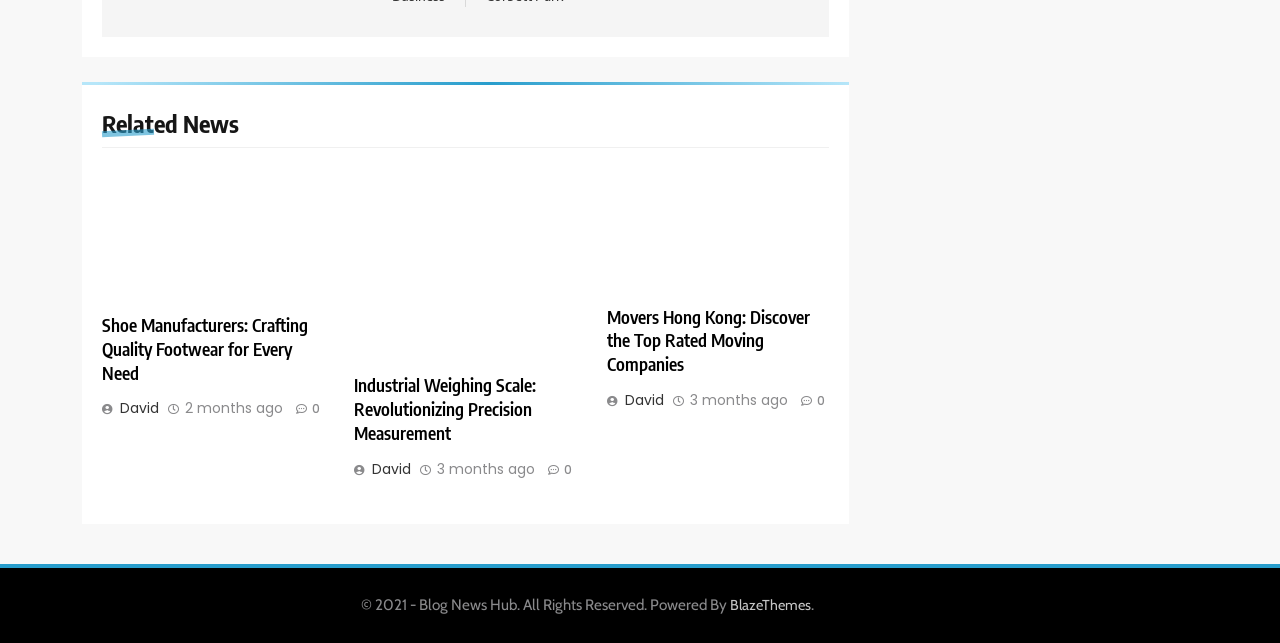Please identify the bounding box coordinates of the clickable area that will fulfill the following instruction: "View image of Industrial Weighing Scale". The coordinates should be in the format of four float numbers between 0 and 1, i.e., [left, top, right, bottom].

[0.277, 0.27, 0.451, 0.571]